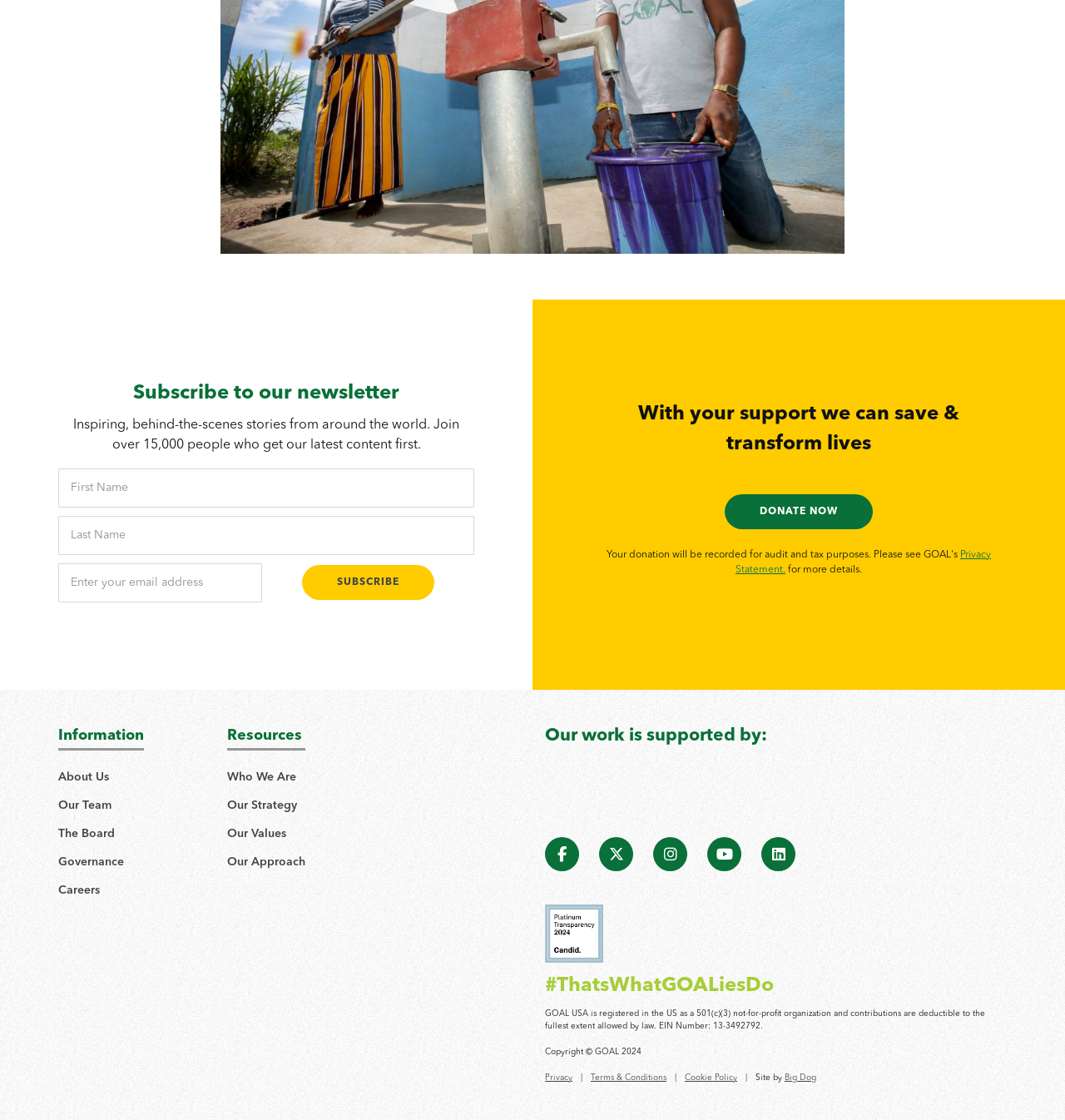Locate the bounding box coordinates of the clickable part needed for the task: "Learn more about the organization".

[0.055, 0.673, 0.102, 0.684]